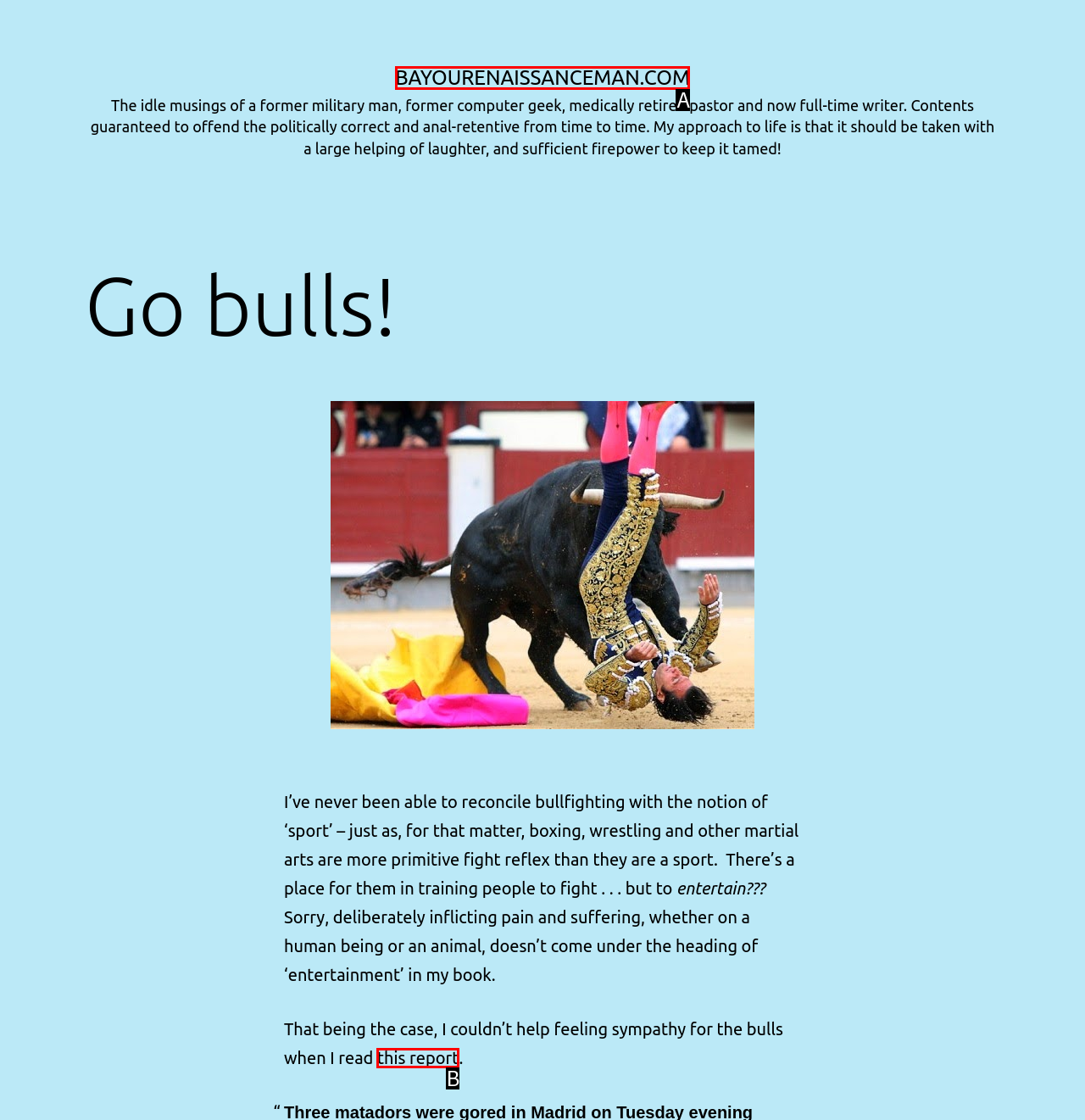From the available choices, determine which HTML element fits this description: this report Respond with the correct letter.

B